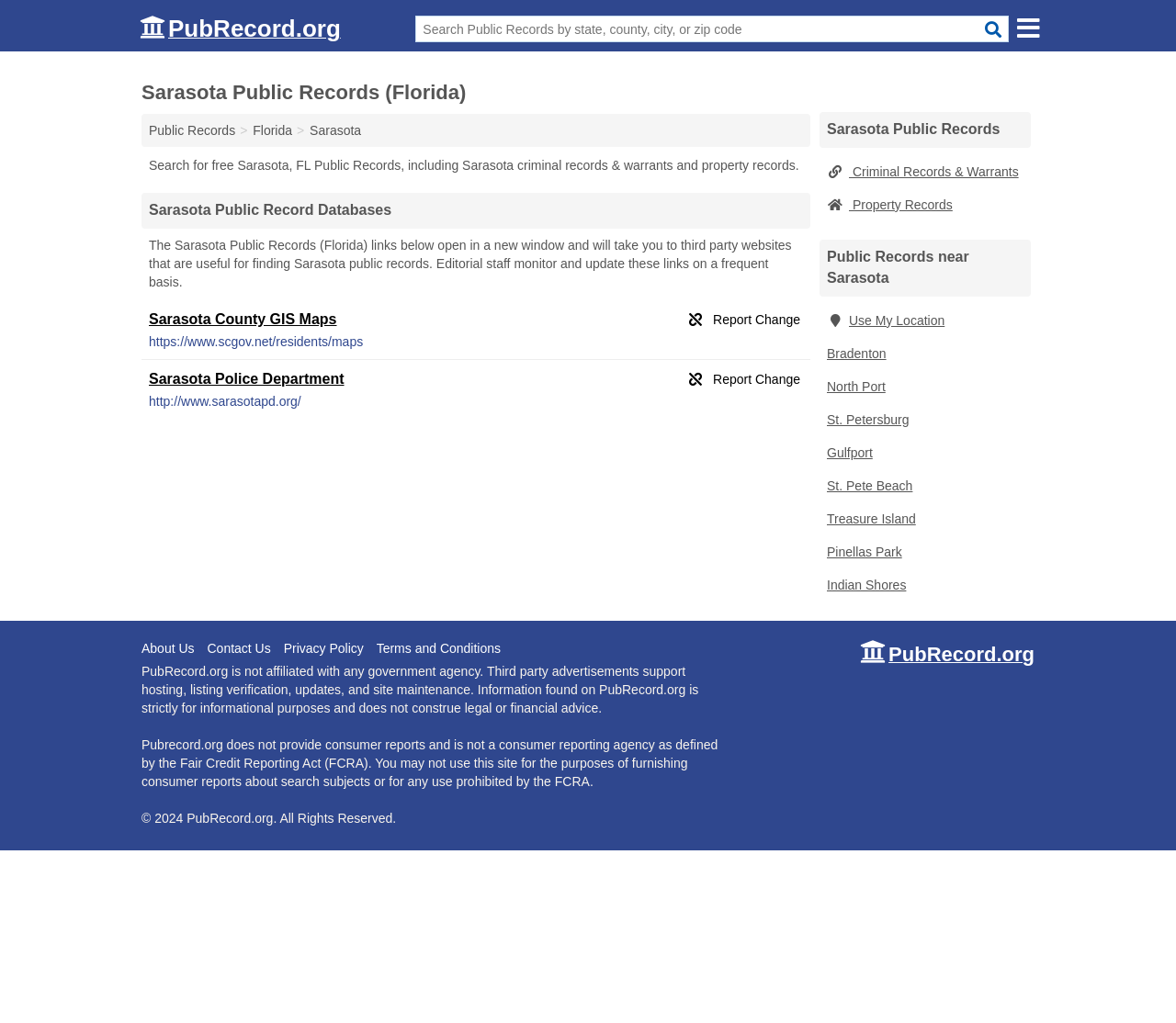Identify and provide the text of the main header on the webpage.

Sarasota Public Records (Florida)